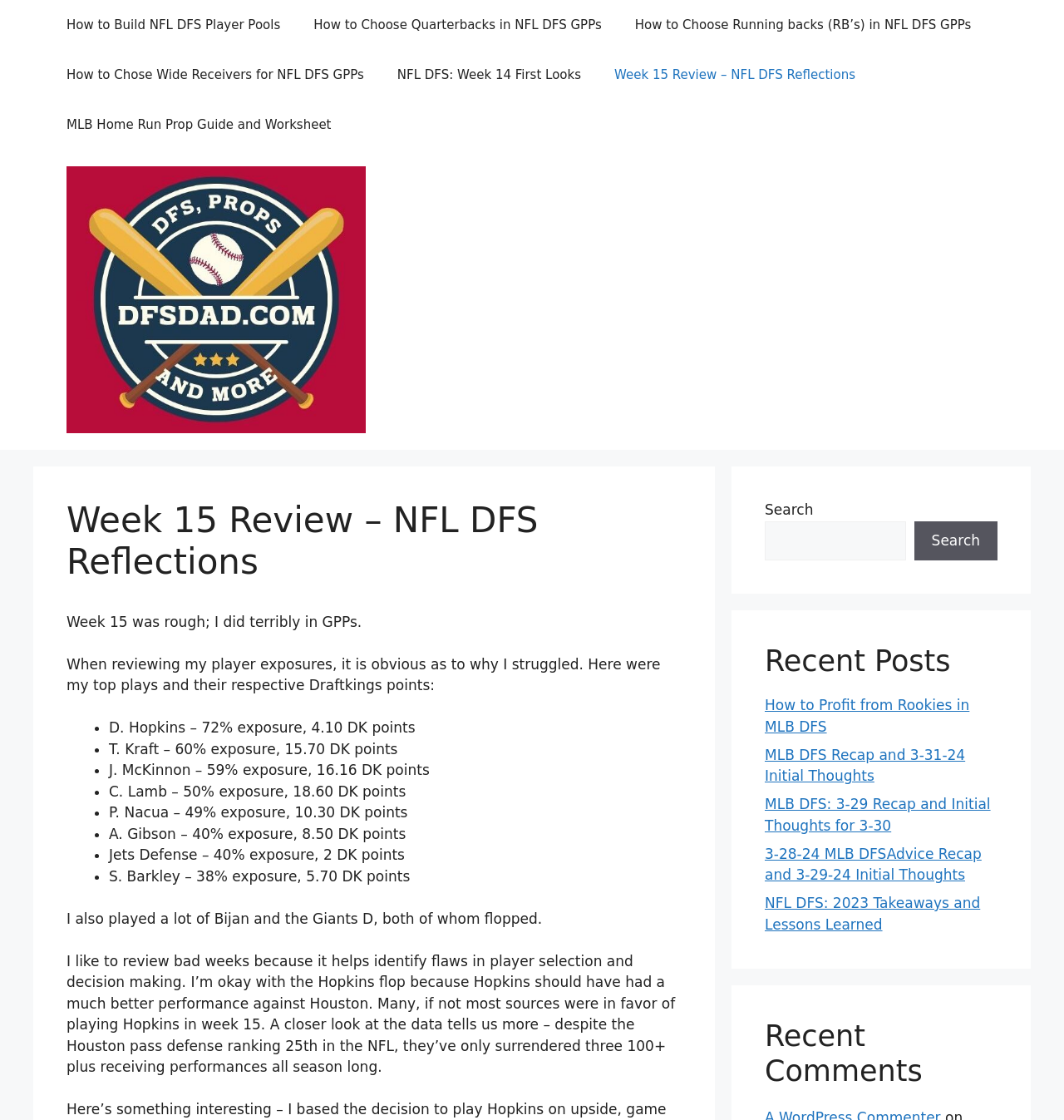Find the bounding box coordinates for the area you need to click to carry out the instruction: "Click on the 'How to Build NFL DFS Player Pools' link". The coordinates should be four float numbers between 0 and 1, indicated as [left, top, right, bottom].

[0.047, 0.0, 0.279, 0.045]